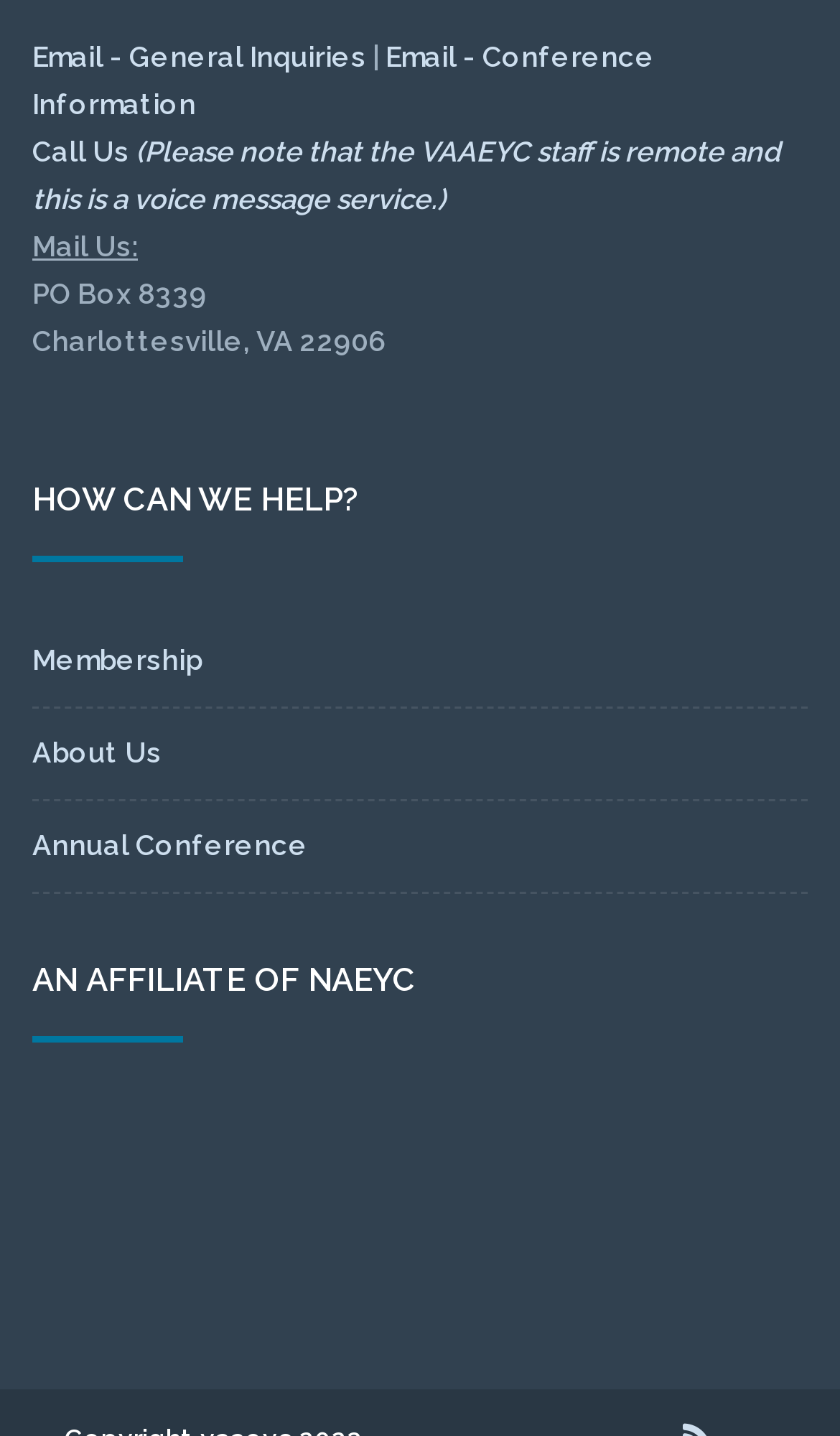Determine the bounding box coordinates for the HTML element mentioned in the following description: "Read More". The coordinates should be a list of four floats ranging from 0 to 1, represented as [left, top, right, bottom].

None